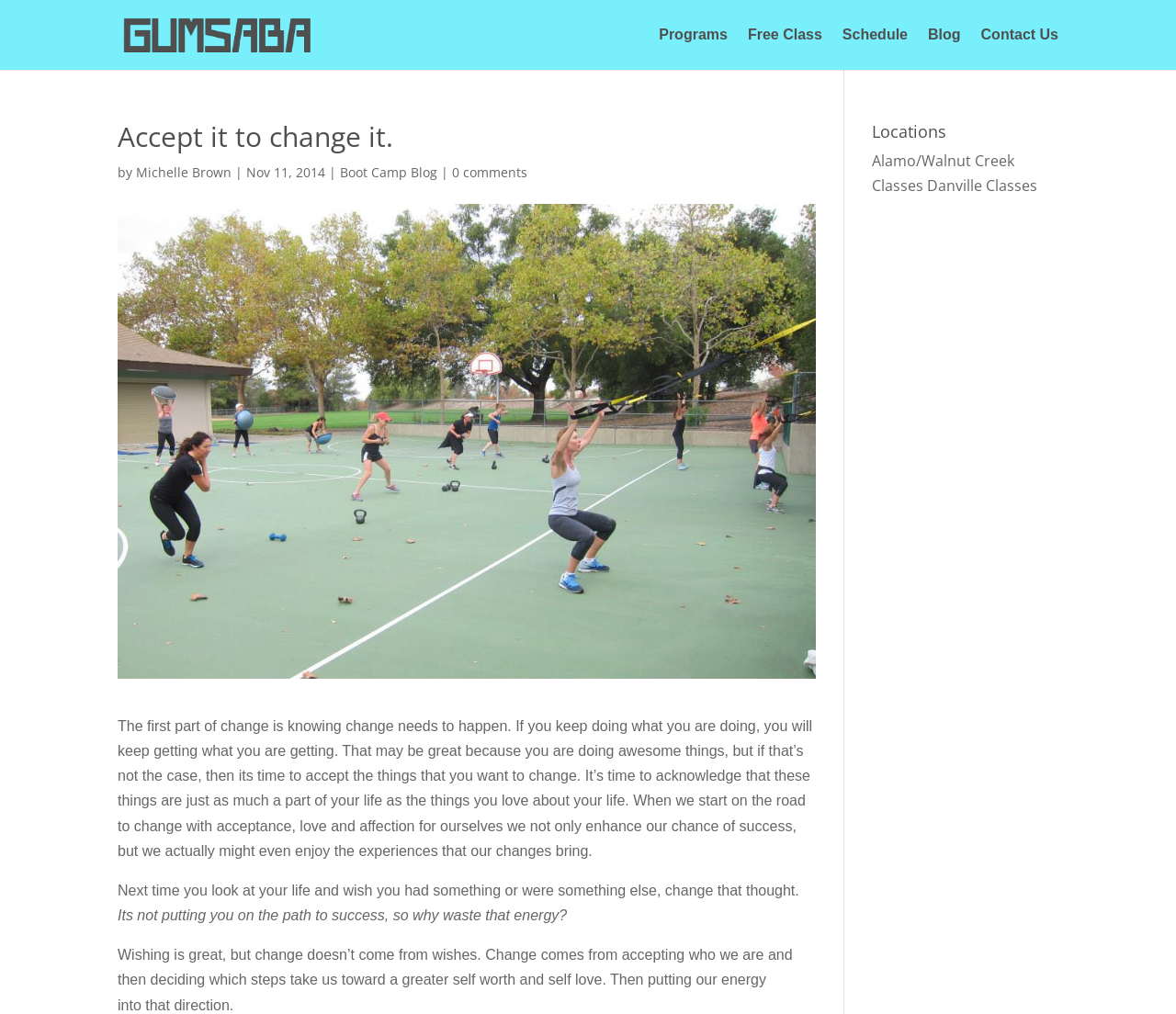Provide an in-depth caption for the webpage.

The webpage appears to be a blog post or article from Gumsaba, a fitness or wellness program. At the top, there is a logo image of Gumsaba, accompanied by a link to the program's main page. Below the logo, there are several navigation links, including "Programs", "Free Class", "Schedule", "Blog", and "Contact Us", which are aligned horizontally across the page.

The main content of the page is a blog post titled "Accept it to change it." written by Michelle Brown, dated November 11, 2014. The post is divided into several paragraphs, which discuss the importance of accepting oneself in order to make positive changes in life. The text is written in a conversational tone and includes inspirational messages.

To the right of the blog post title, there is a link to the "Boot Camp Blog" and a note indicating that there are "0 comments" on the post. Below the main content, there is a section titled "Locations", which lists links to classes in Alamo/Walnut Creek and Danville.

Overall, the webpage has a clean and simple layout, with a focus on the blog post content and easy navigation to other relevant pages.